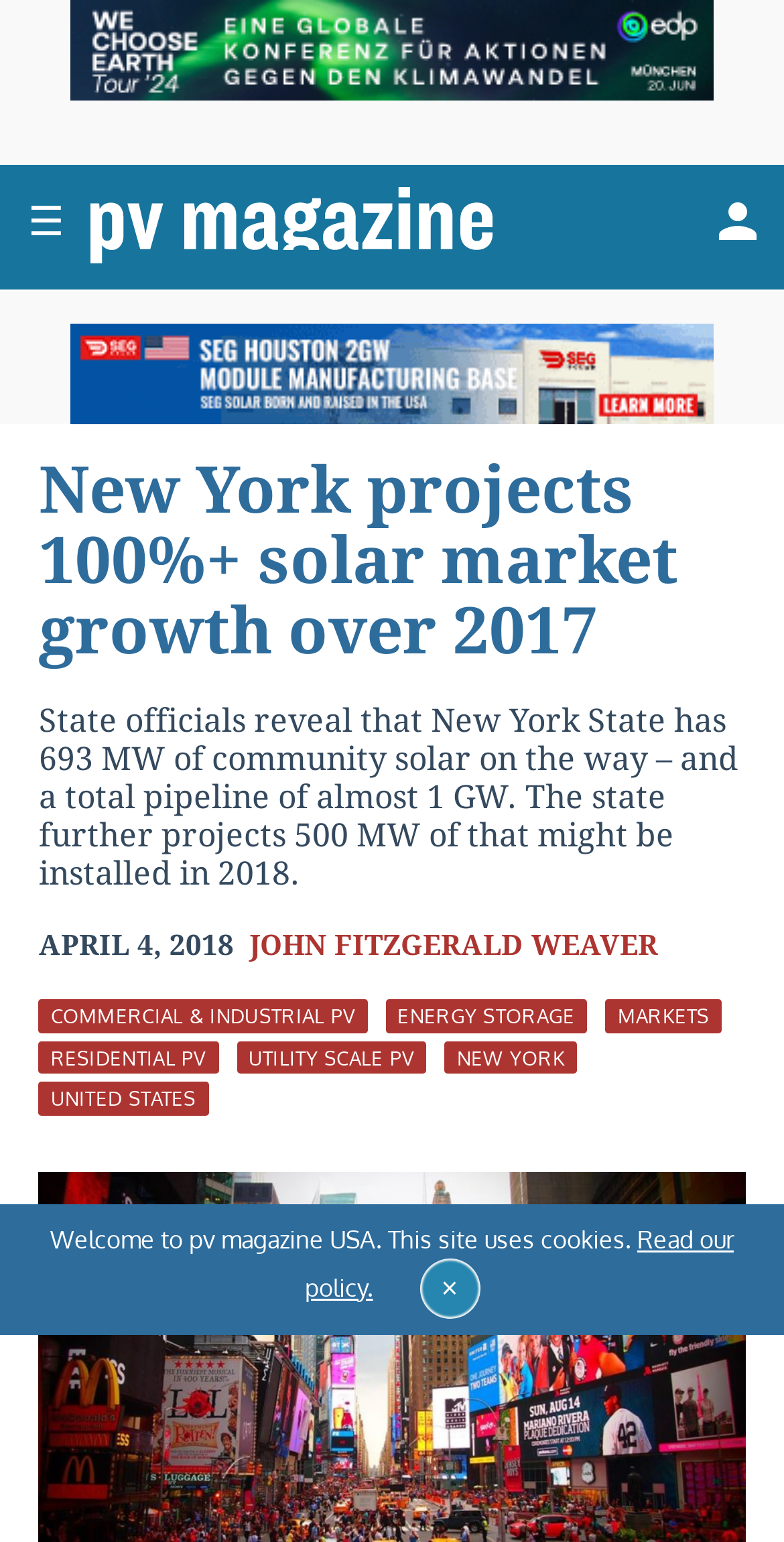Locate the bounding box coordinates of the item that should be clicked to fulfill the instruction: "Read the article about New York projects".

[0.049, 0.296, 0.951, 0.434]